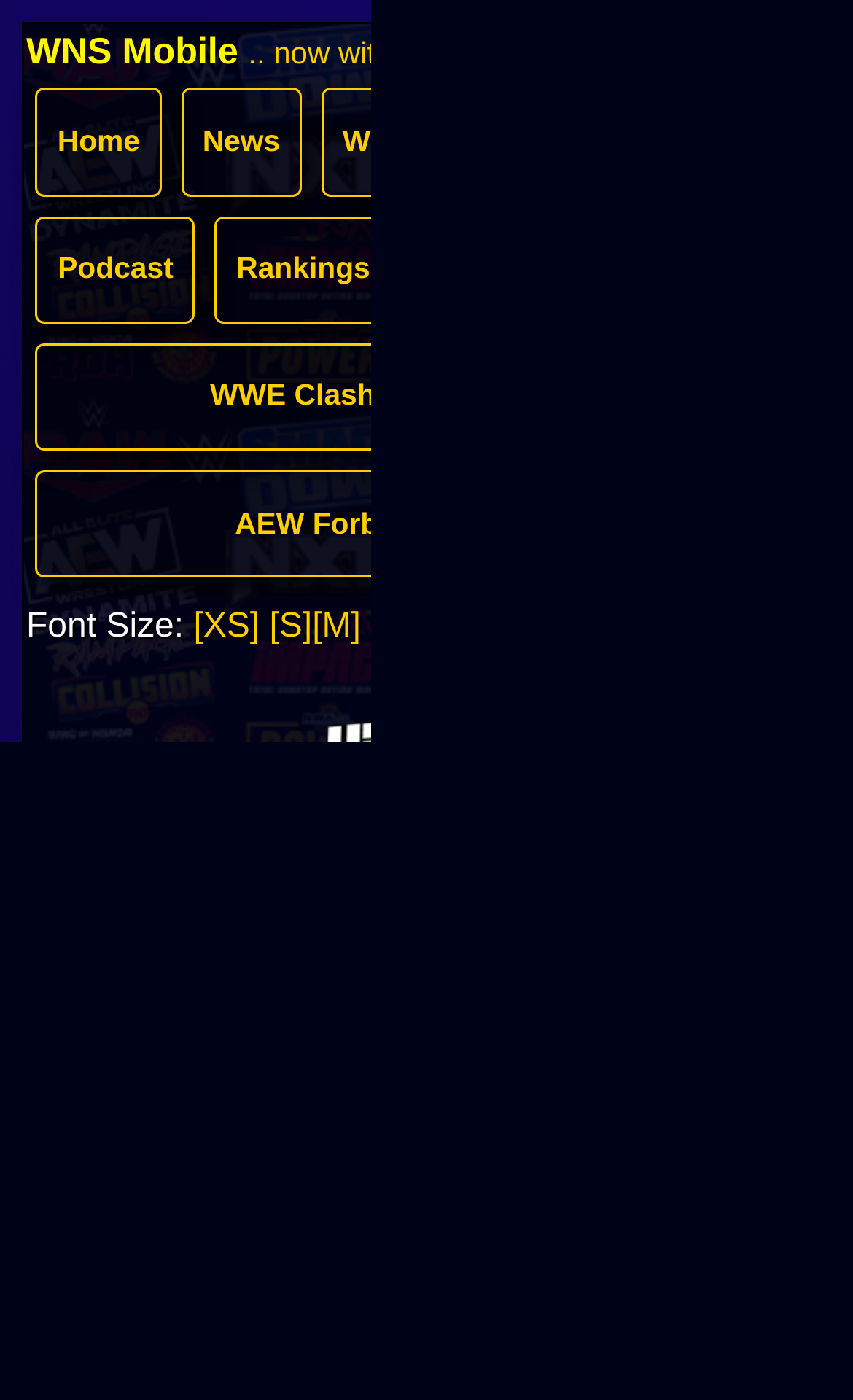What is the date of the article?
Can you offer a detailed and complete answer to this question?

The date of the article can be found at the bottom of the article, where it says 'Posted By: Ben Kerin on Jun 07, 2014'.